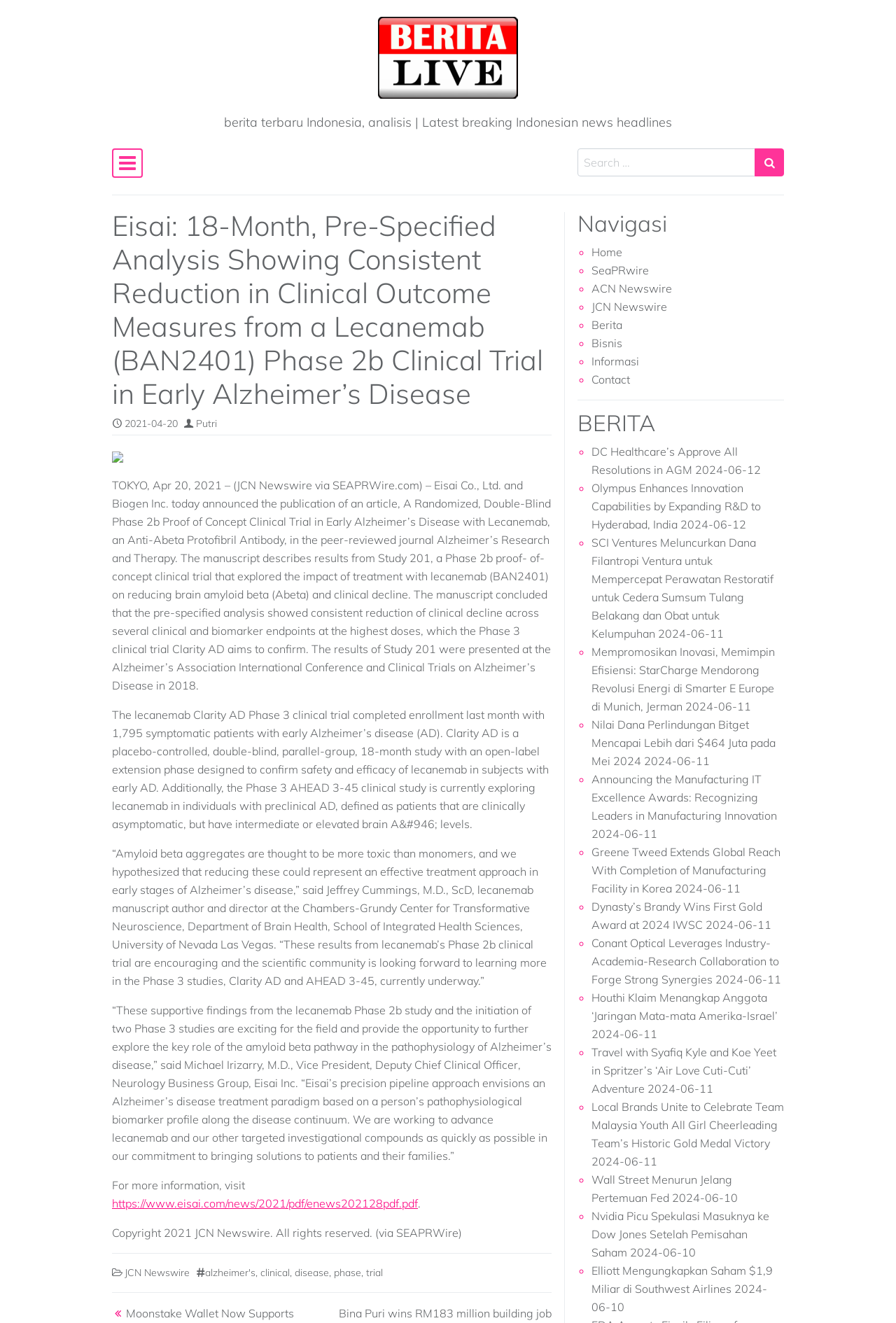From the element description: "phase", extract the bounding box coordinates of the UI element. The coordinates should be expressed as four float numbers between 0 and 1, in the order [left, top, right, bottom].

[0.373, 0.957, 0.403, 0.967]